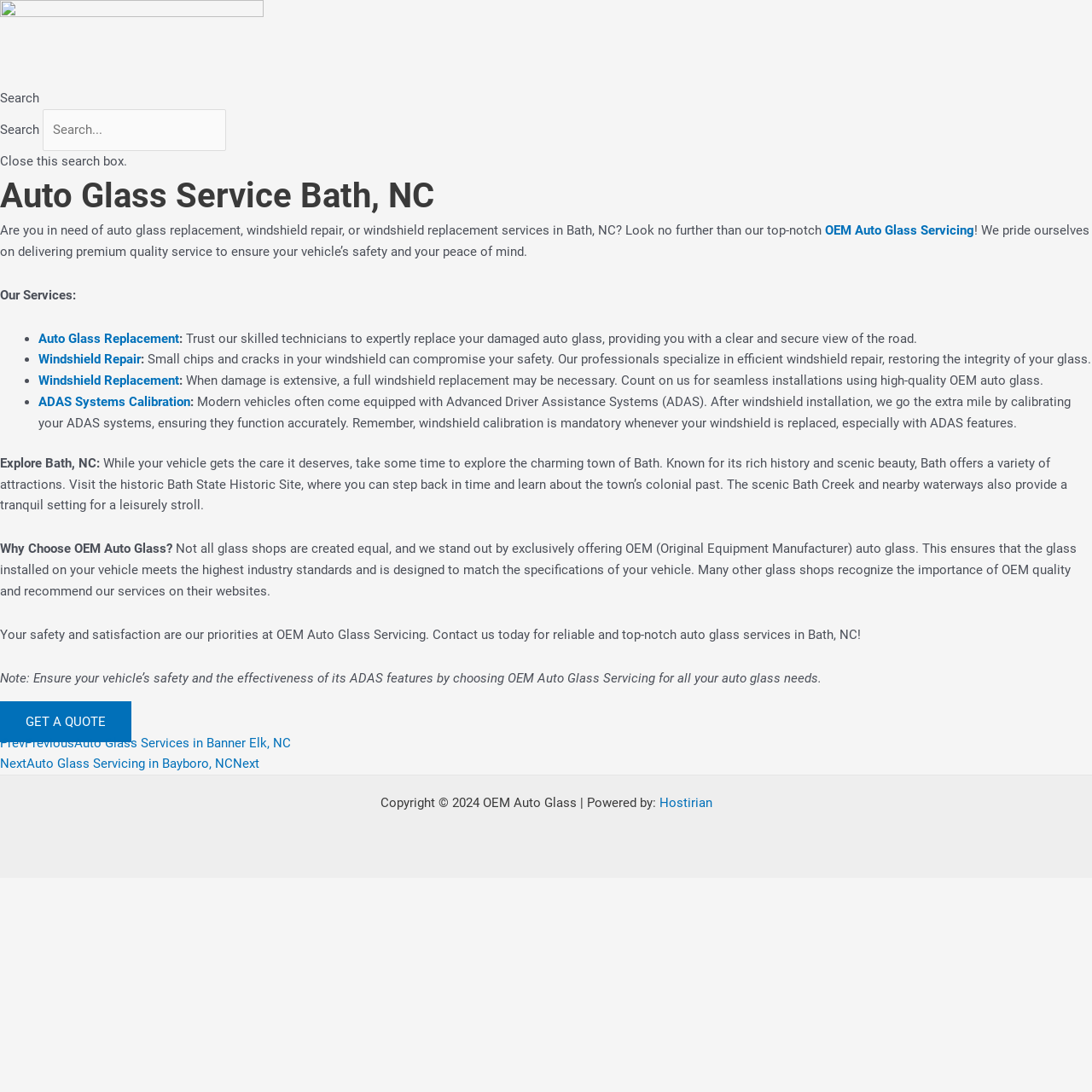Show the bounding box coordinates of the element that should be clicked to complete the task: "Search for something".

[0.0, 0.08, 1.0, 0.158]